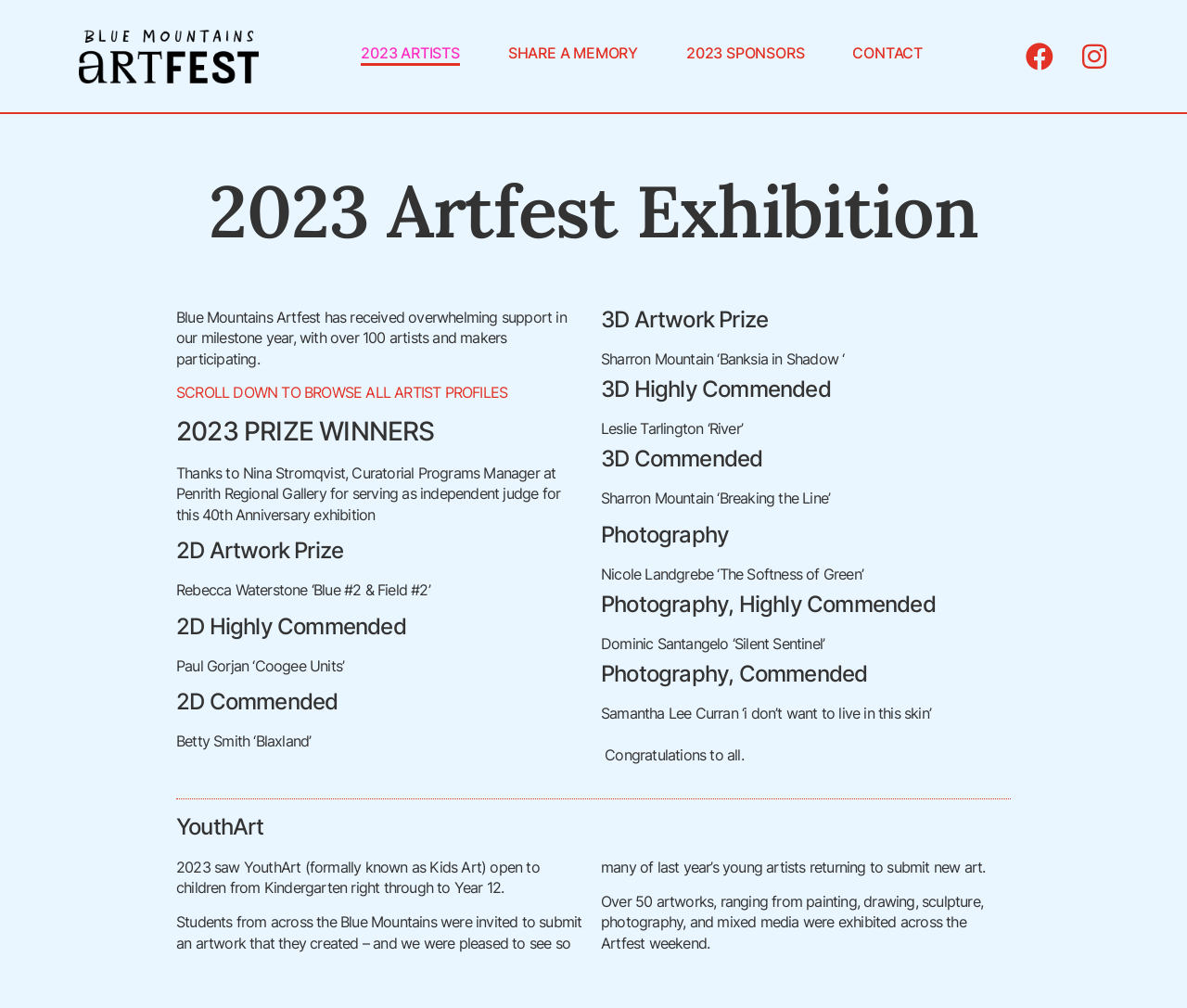What is the age range of participants in the YouthArt section?
Use the image to answer the question with a single word or phrase.

Kindergarten to Year 12